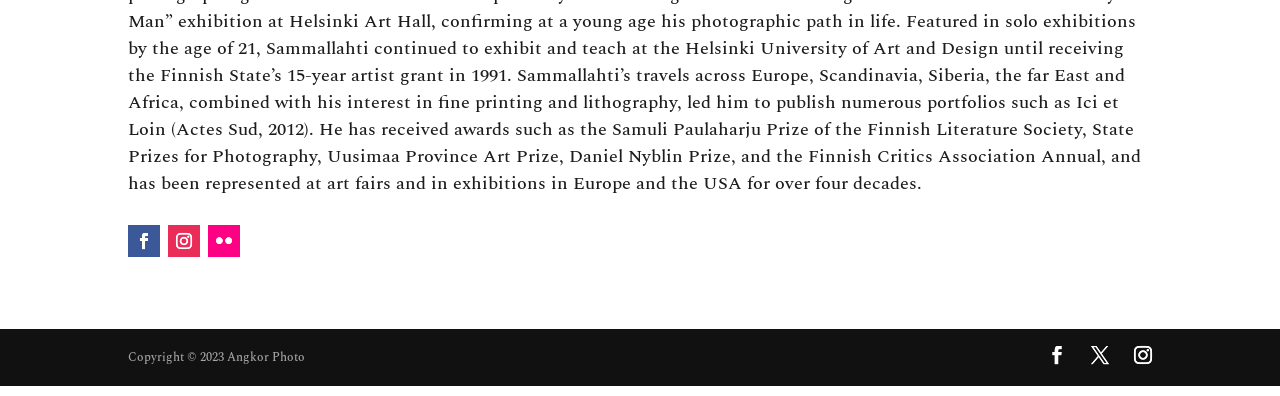Respond to the following question with a brief word or phrase:
What is the name of the organization?

Angkor Photo